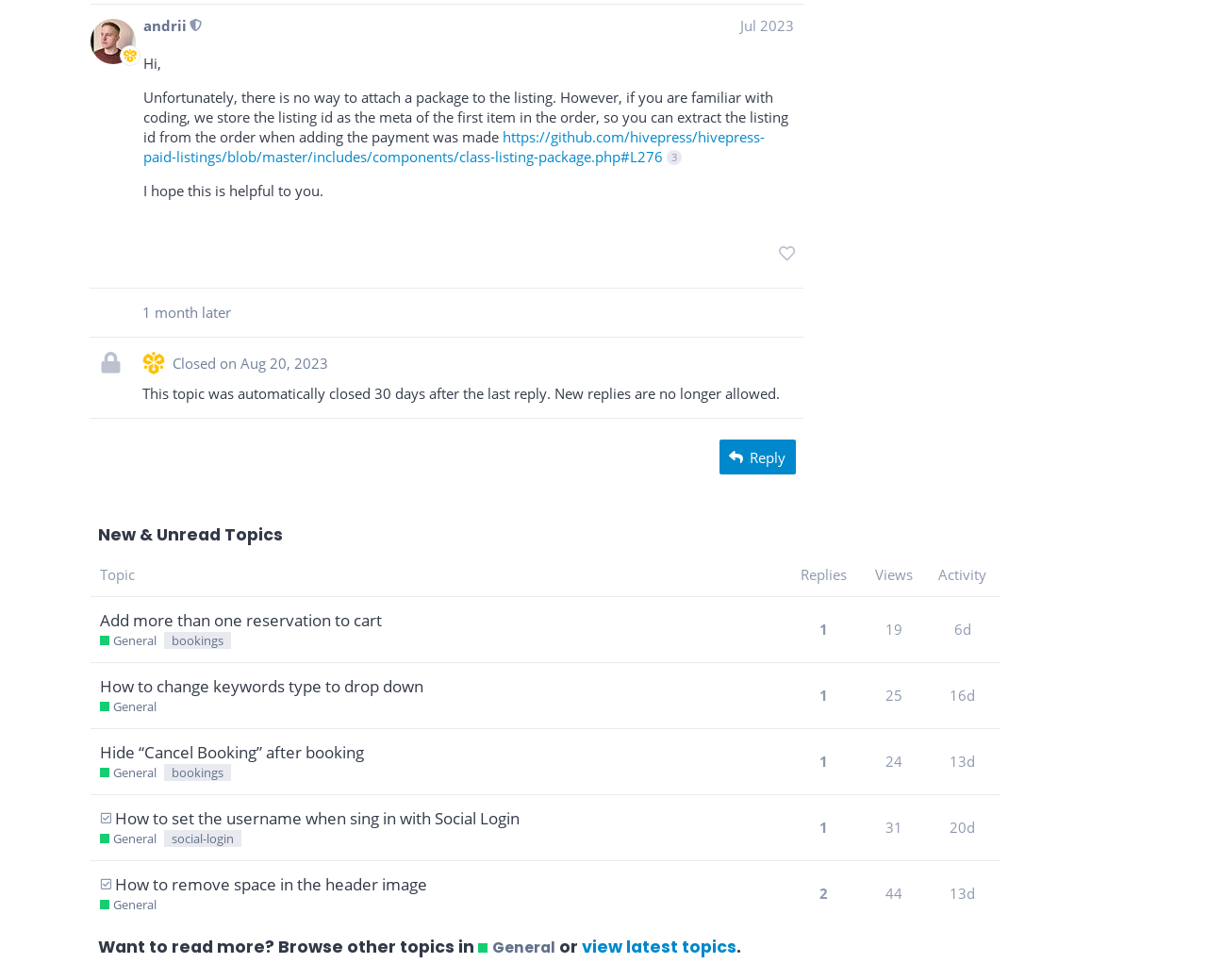Please locate the bounding box coordinates of the region I need to click to follow this instruction: "Click the heart button for 'Indian Wedding Mandap Decorations In Fiji'".

None